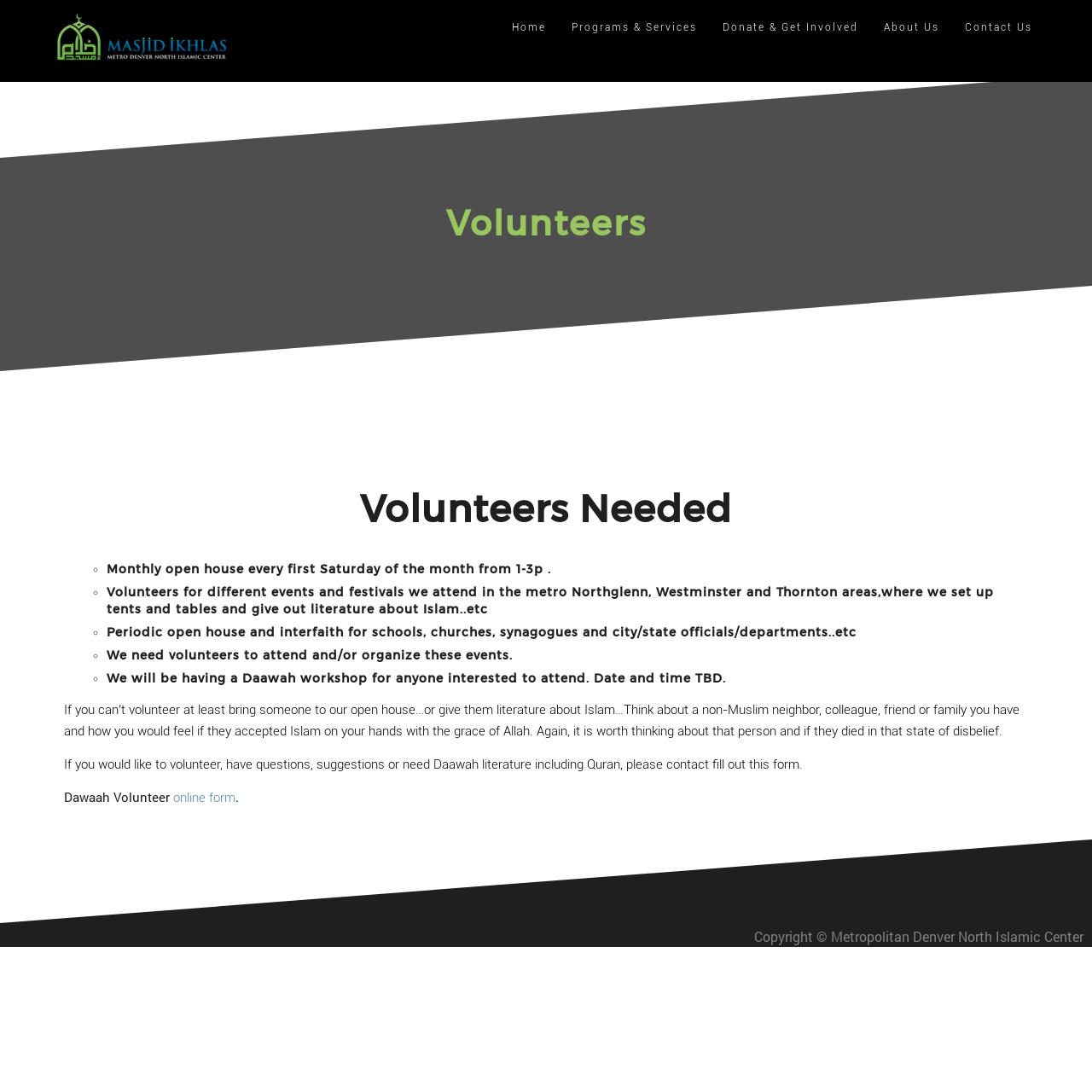Produce an extensive caption that describes everything on the webpage.

The webpage is about volunteers for Masjid Ikhlas, a mosque. At the top, there is a logo of Masjid Ikhlas, an image with a link to the mosque's homepage. Below the logo, there is a navigation menu with links to different sections of the website, including Home, Programs & Services, Donate & Get Involved, About Us, and Contact Us.

The main content of the page is divided into sections. The first section has a heading "Volunteers" and is followed by a series of images. The second section has a heading "Volunteers Needed" and lists several volunteer opportunities, including a monthly open house, events and festivals, periodic open houses and interfaith events, and a Daawah workshop. Each opportunity is marked with a bullet point (◦) and has a brief description.

Below the list of volunteer opportunities, there is a paragraph encouraging readers to volunteer or invite others to the open house, and another paragraph with information on how to get involved, including a link to an online form.

At the bottom of the page, there is a copyright notice for the Metropolitan Denver North Islamic Center.